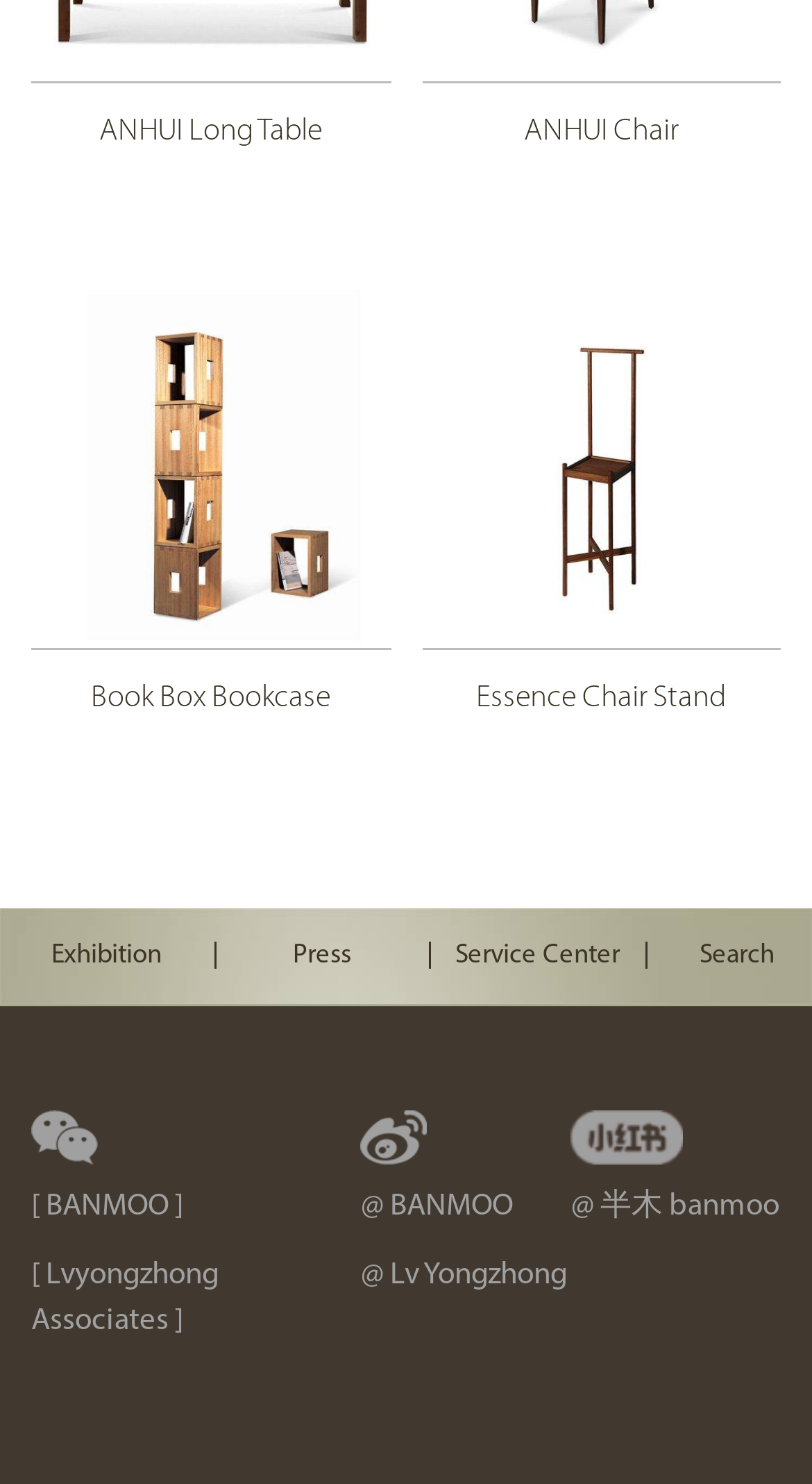Please identify the bounding box coordinates of the element's region that needs to be clicked to fulfill the following instruction: "check Essence Chair Stand". The bounding box coordinates should consist of four float numbers between 0 and 1, i.e., [left, top, right, bottom].

[0.519, 0.195, 0.962, 0.528]